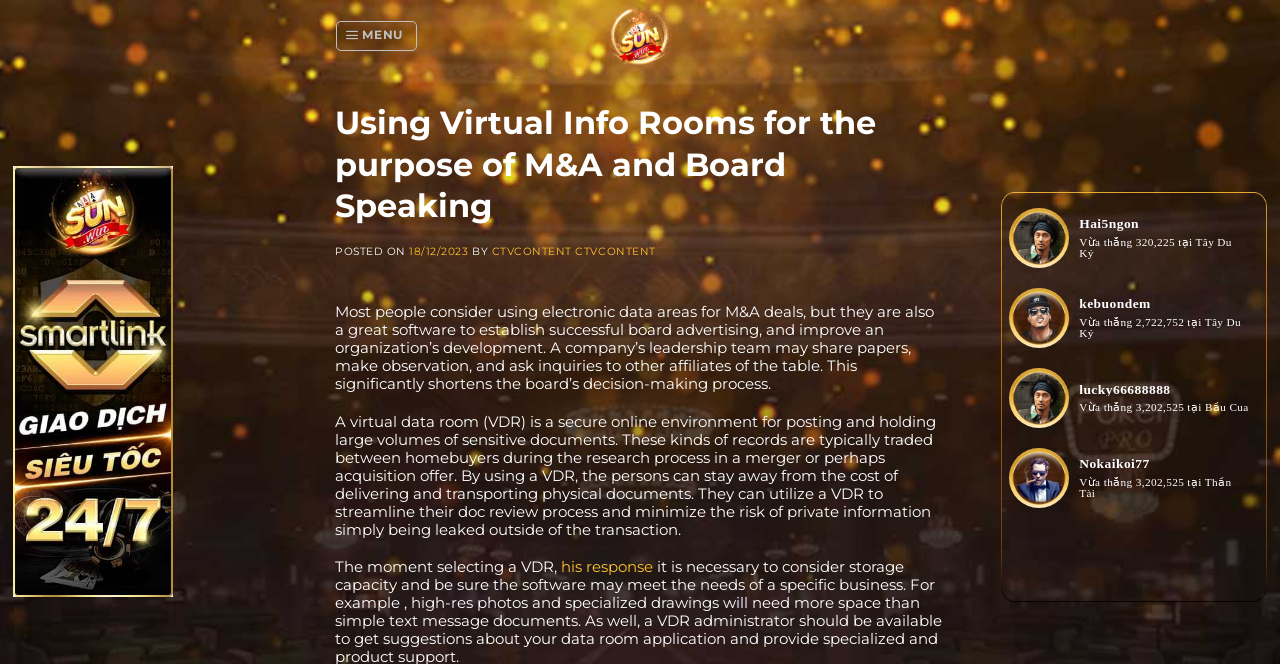Please determine the bounding box coordinates for the UI element described as: "Frequently Asked Questions".

None